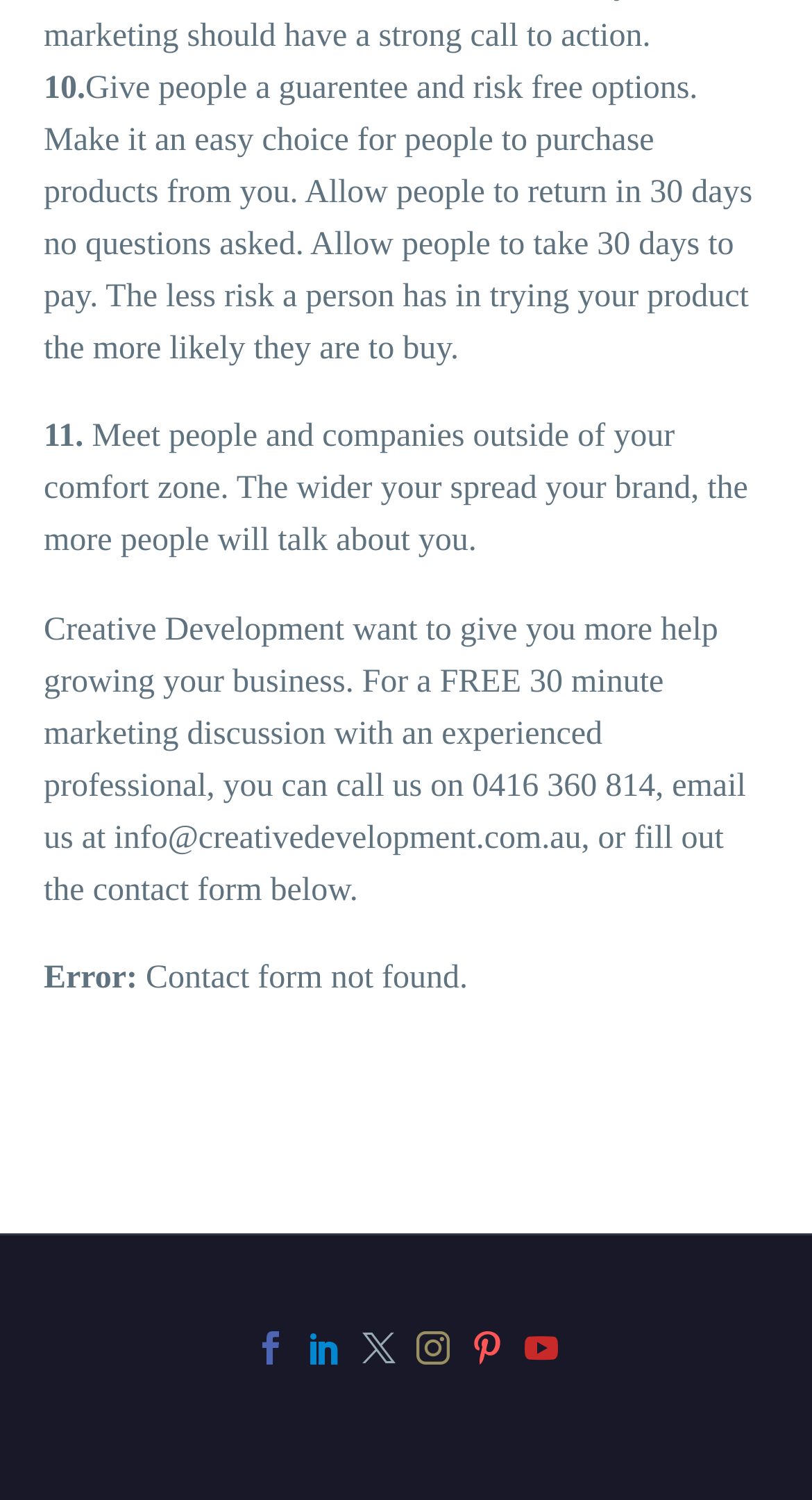What is the error message displayed on the webpage?
Provide a short answer using one word or a brief phrase based on the image.

Contact form not found